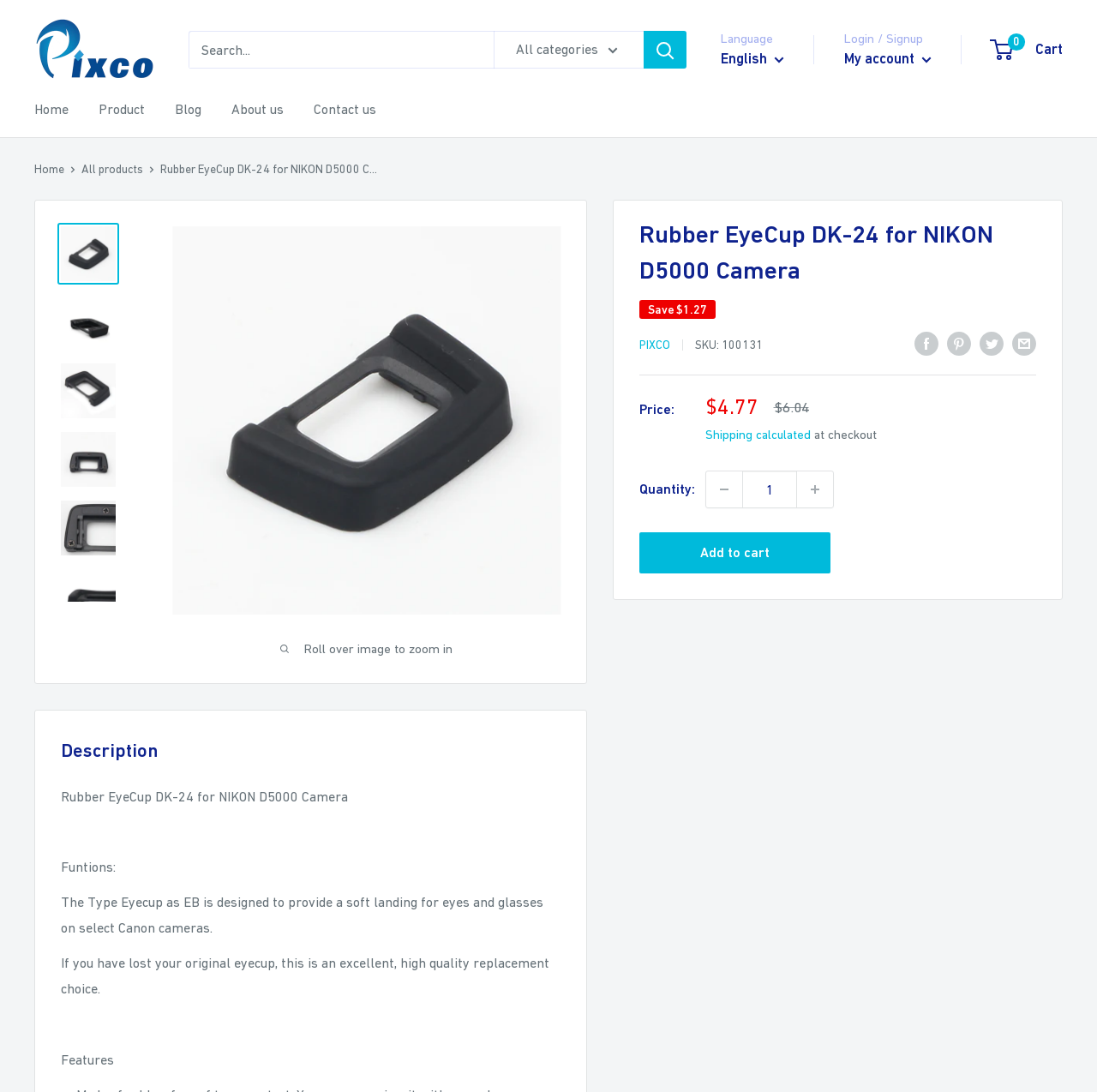Could you highlight the region that needs to be clicked to execute the instruction: "Search for products"?

[0.172, 0.028, 0.626, 0.063]